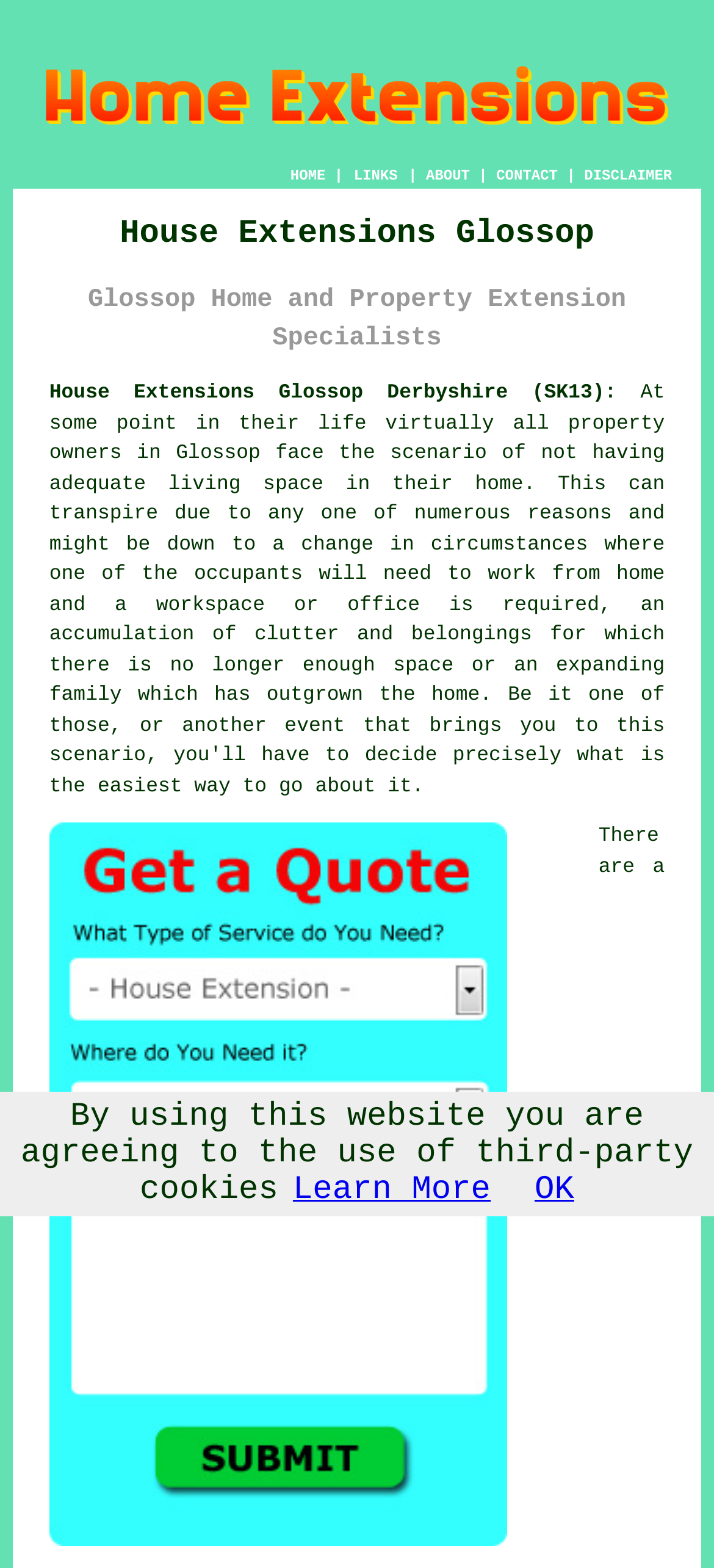Determine the bounding box coordinates of the UI element that matches the following description: "House Extensions Glossop Derbyshire (SK13):". The coordinates should be four float numbers between 0 and 1 in the format [left, top, right, bottom].

[0.069, 0.245, 0.864, 0.259]